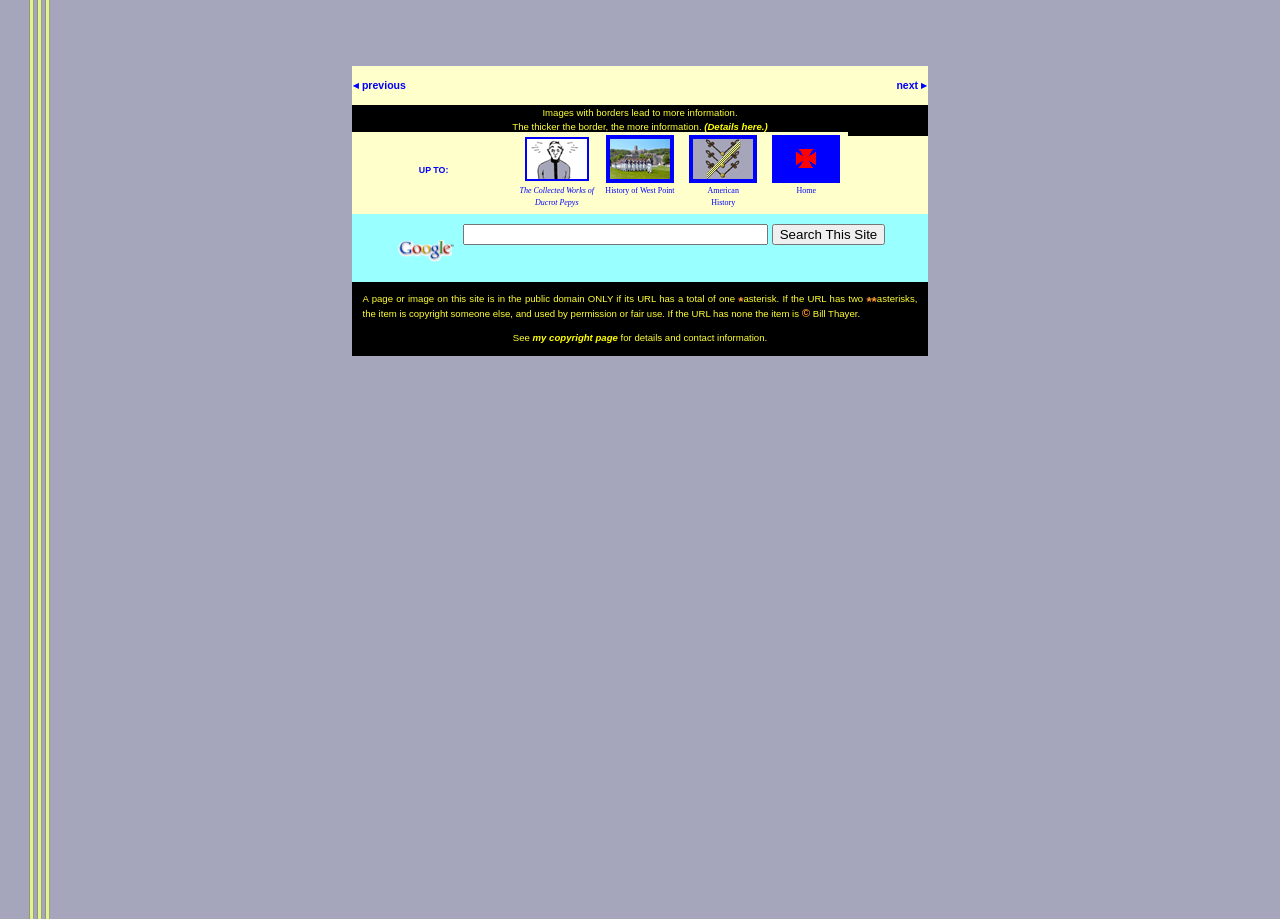Answer the following inquiry with a single word or phrase:
What is the purpose of the thicker border?

More information